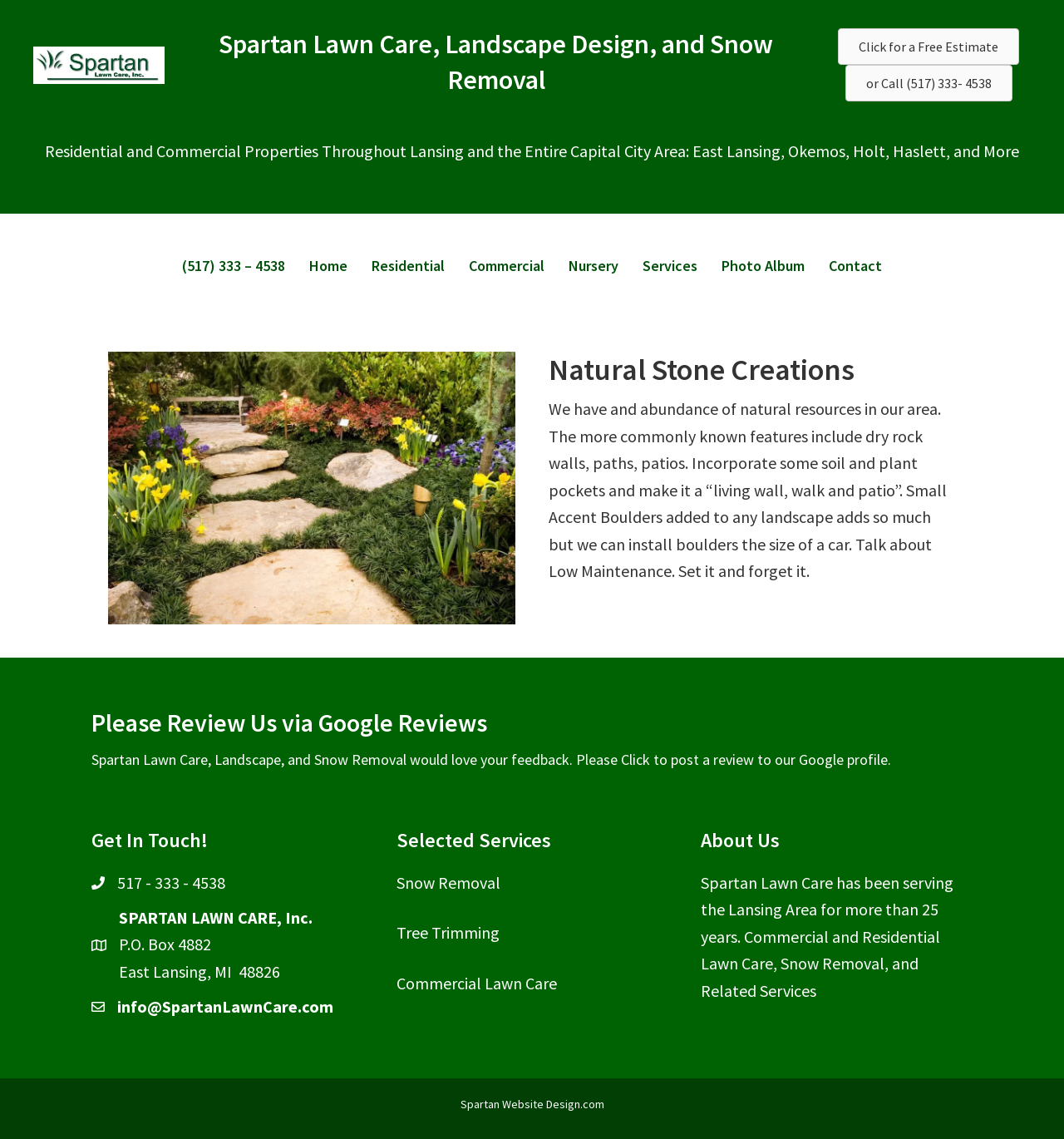Please determine the bounding box coordinates of the element to click on in order to accomplish the following task: "Review us via Google Reviews". Ensure the coordinates are four float numbers ranging from 0 to 1, i.e., [left, top, right, bottom].

[0.086, 0.62, 0.458, 0.648]